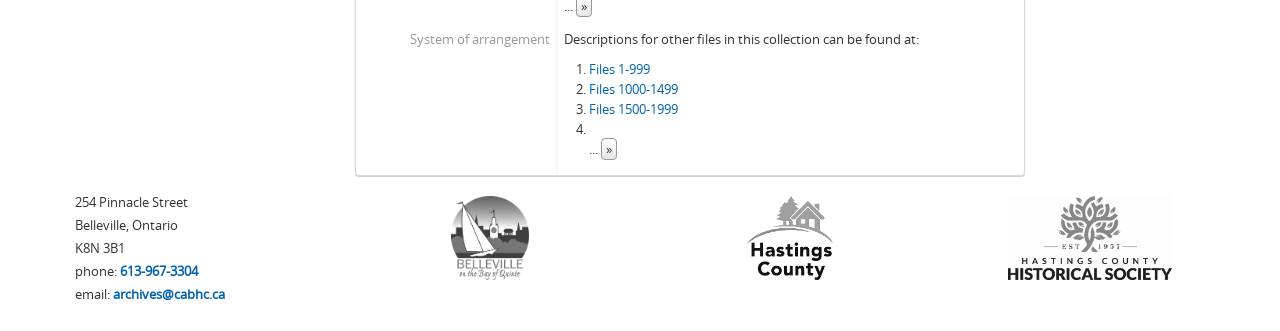Please identify the coordinates of the bounding box that should be clicked to fulfill this instruction: "Follow the link 'Files 1-999'".

[0.46, 0.181, 0.508, 0.236]